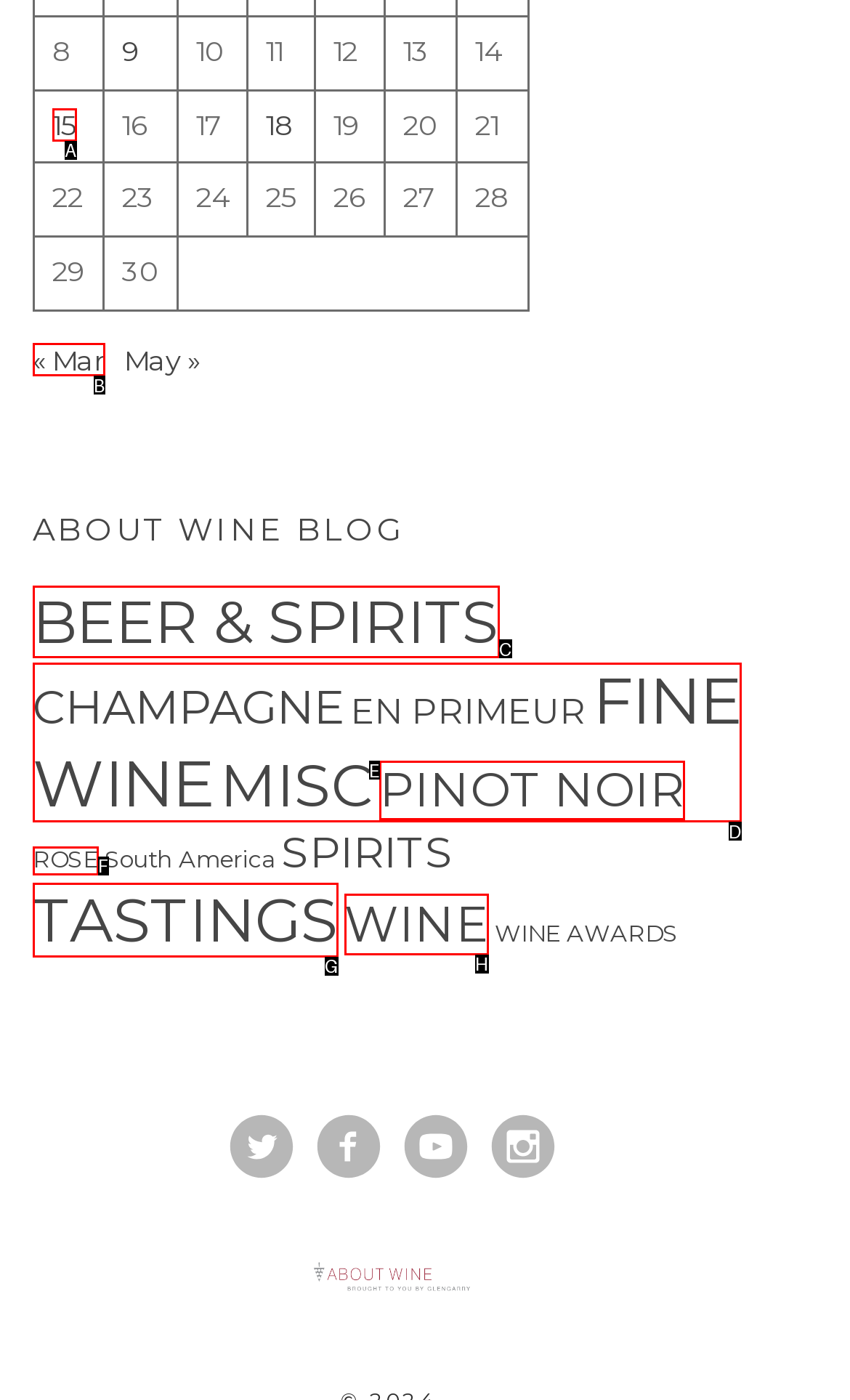Match the description: BEER & SPIRITS to one of the options shown. Reply with the letter of the best match.

C